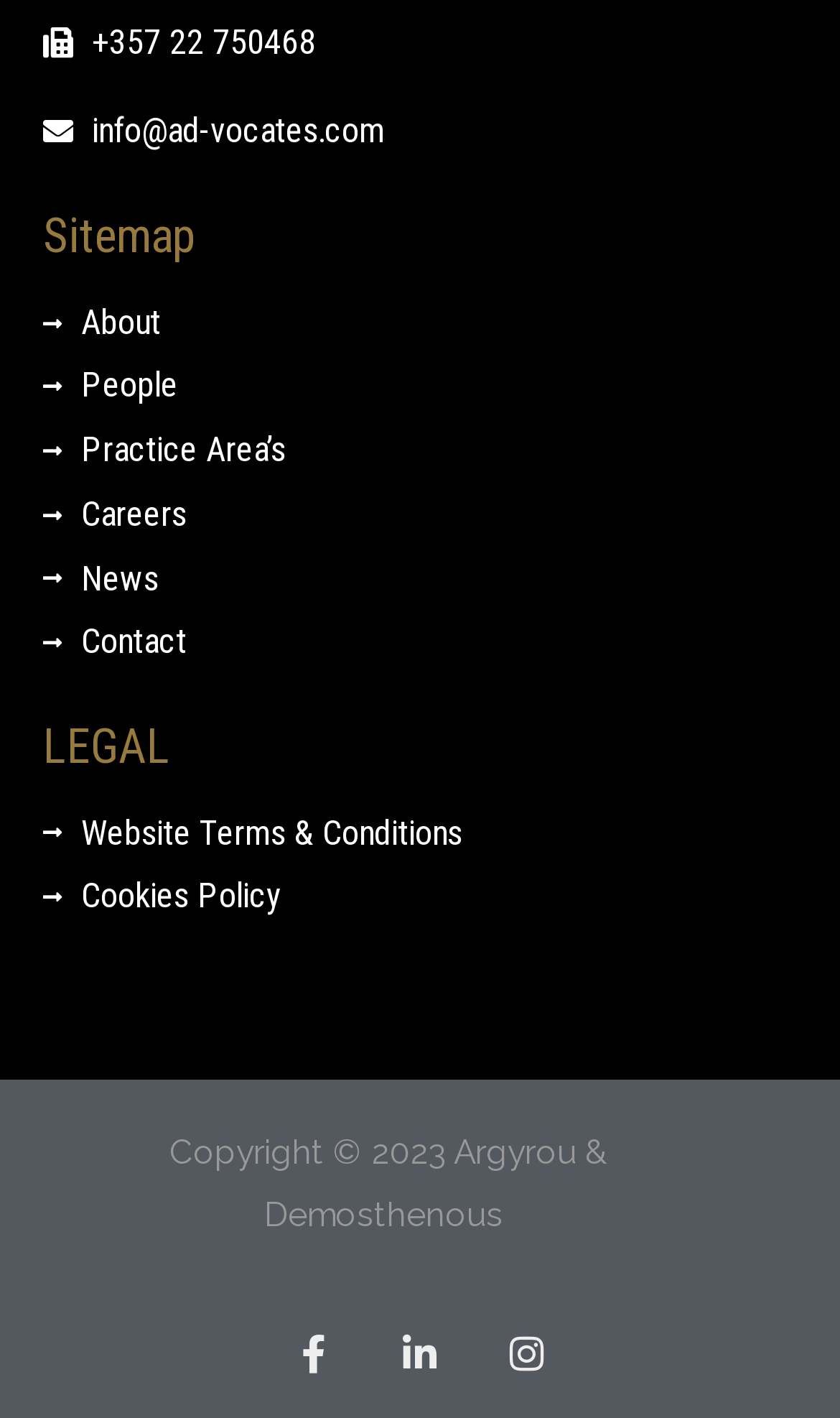Please specify the bounding box coordinates of the region to click in order to perform the following instruction: "click the phone number".

[0.109, 0.015, 0.376, 0.044]